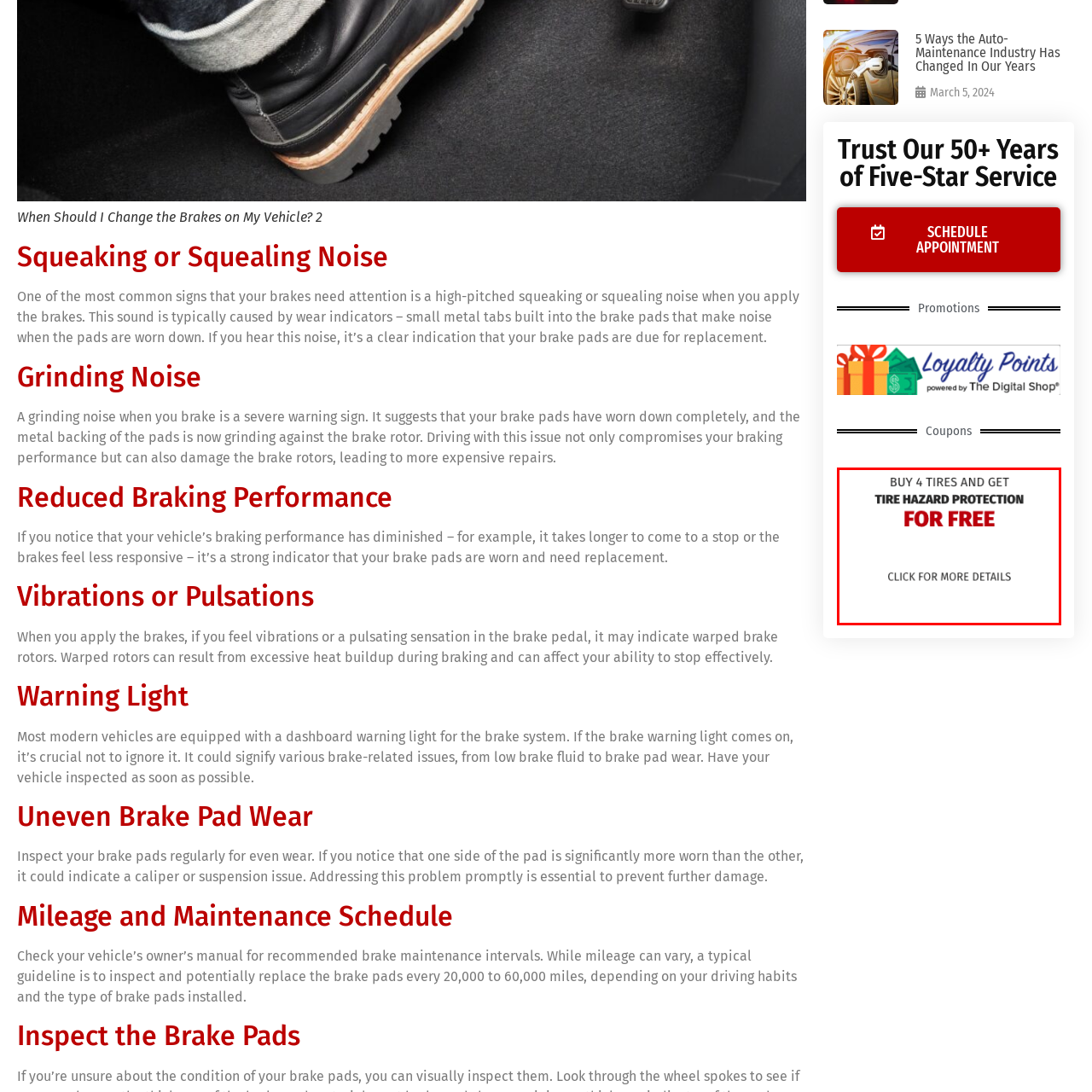What is the purpose of the bold red letters?
Look closely at the part of the image outlined in red and give a one-word or short phrase answer.

To draw attention